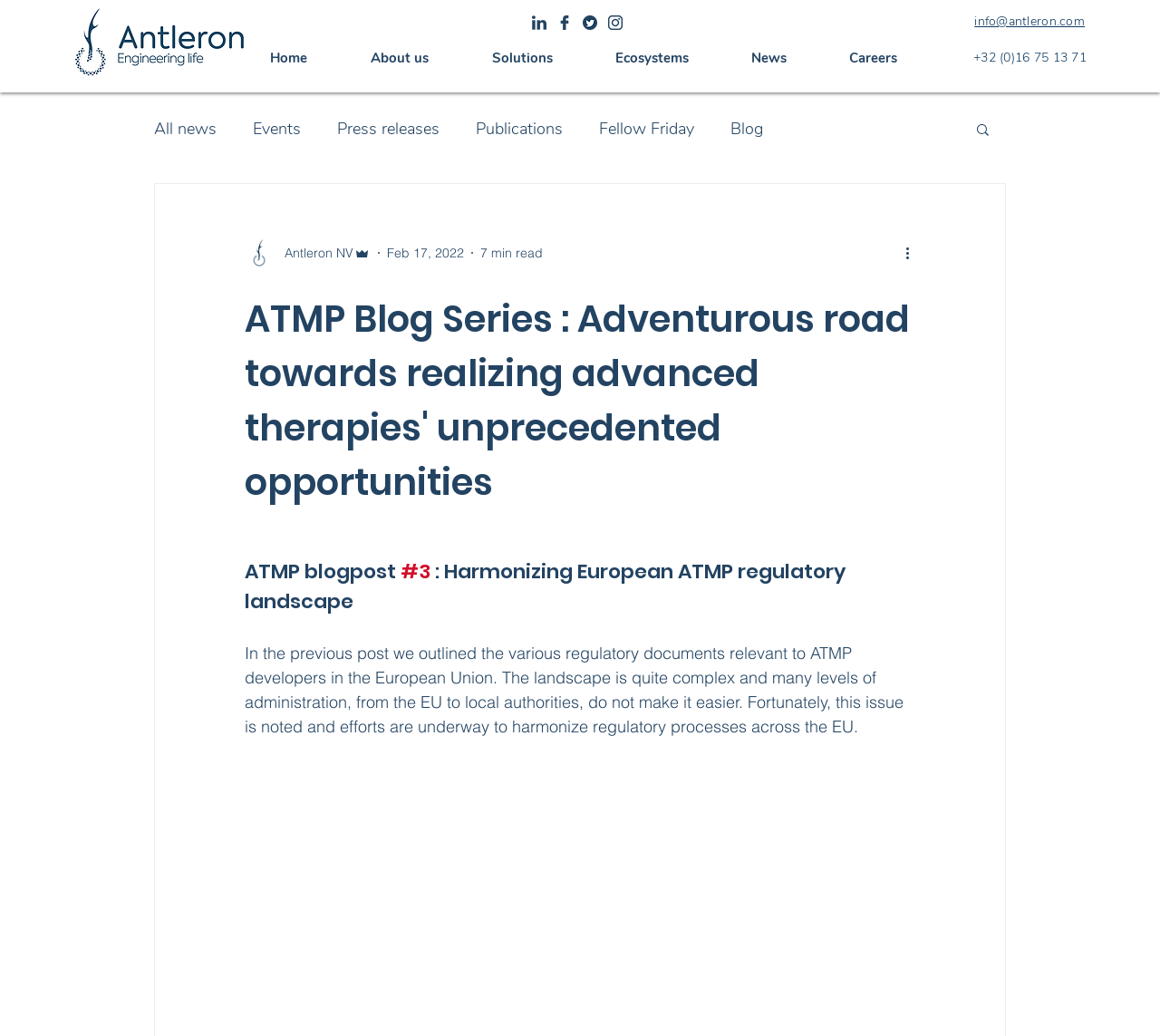Can you pinpoint the bounding box coordinates for the clickable element required for this instruction: "Read the ATMP blogpost #3"? The coordinates should be four float numbers between 0 and 1, i.e., [left, top, right, bottom].

[0.345, 0.538, 0.371, 0.565]